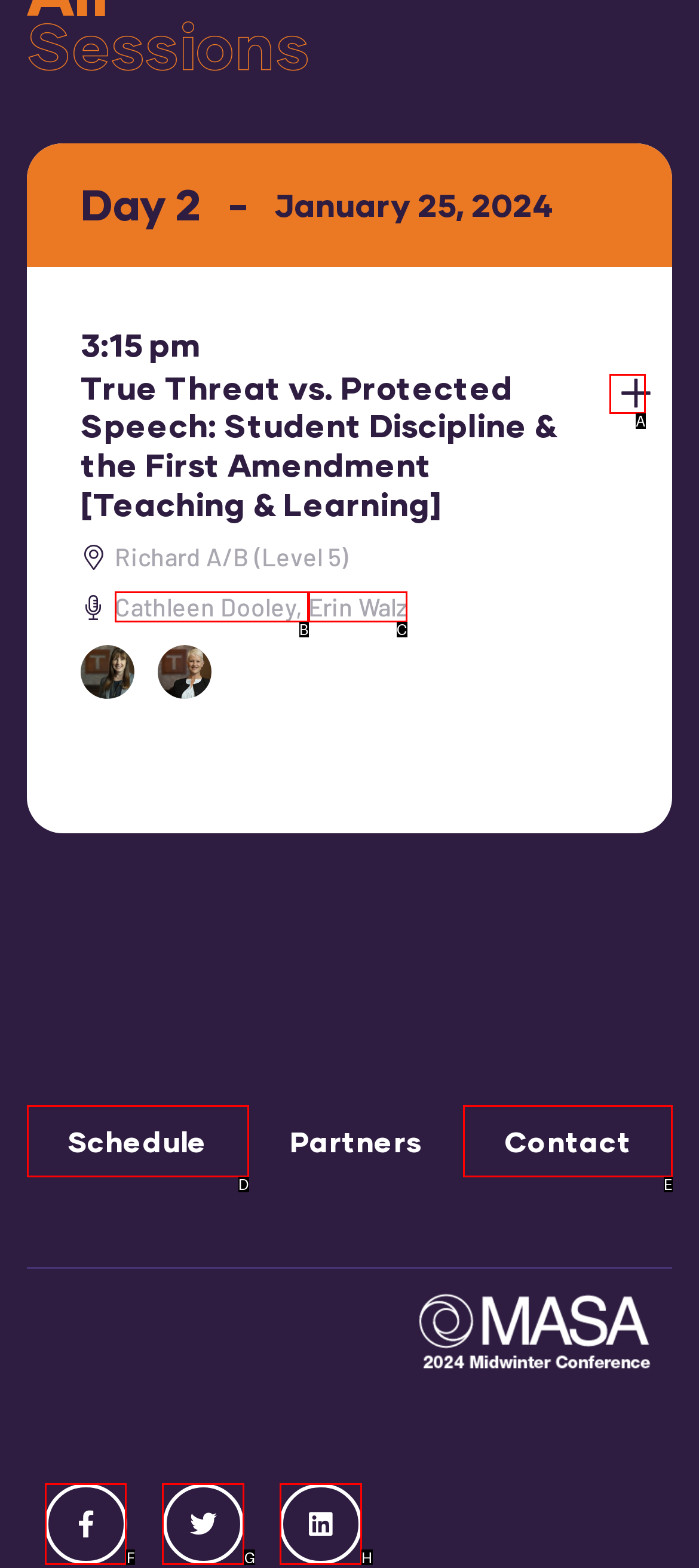From the given choices, determine which HTML element aligns with the description: Cathleen Dooley Respond with the letter of the appropriate option.

B